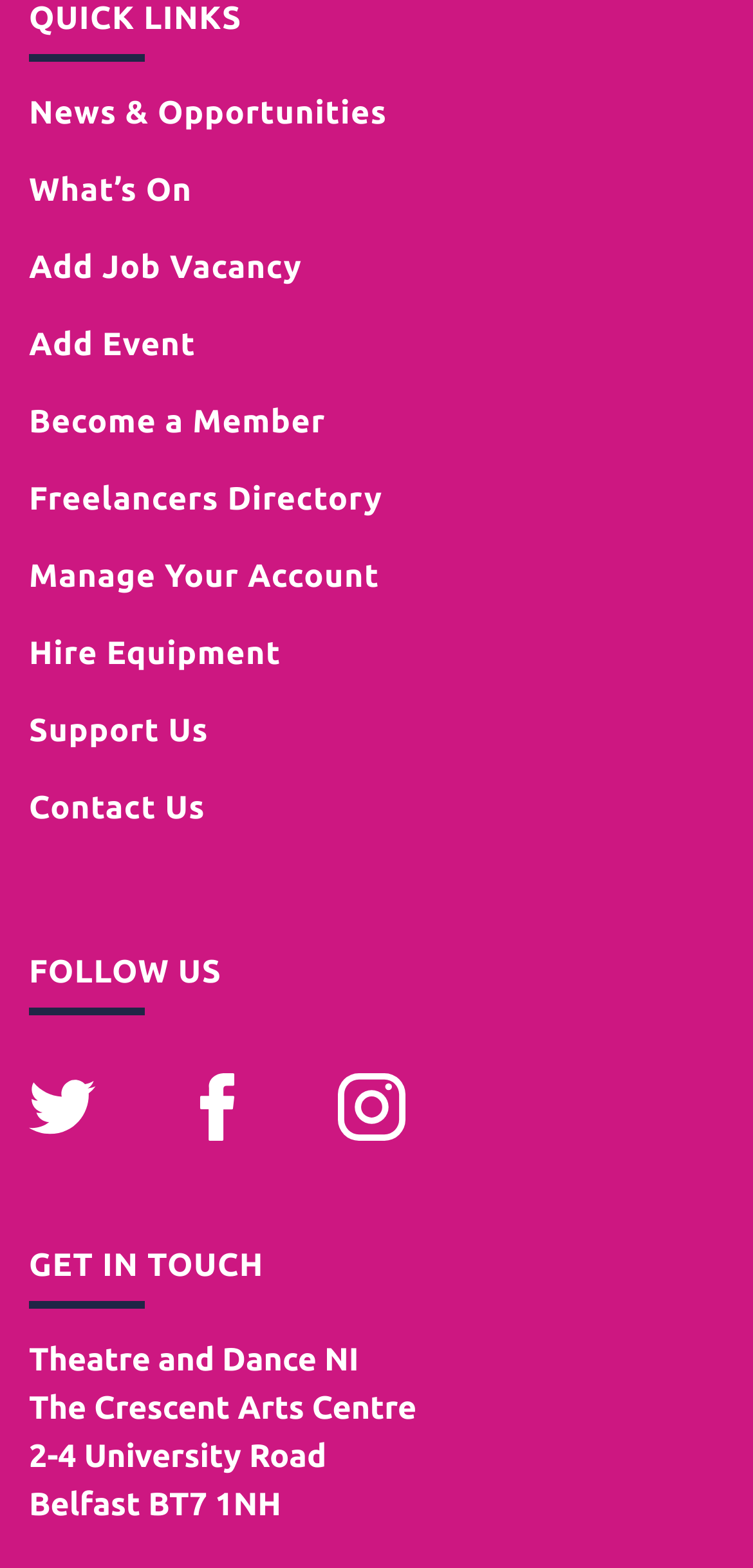Determine the bounding box coordinates of the region I should click to achieve the following instruction: "Contact Us". Ensure the bounding box coordinates are four float numbers between 0 and 1, i.e., [left, top, right, bottom].

None